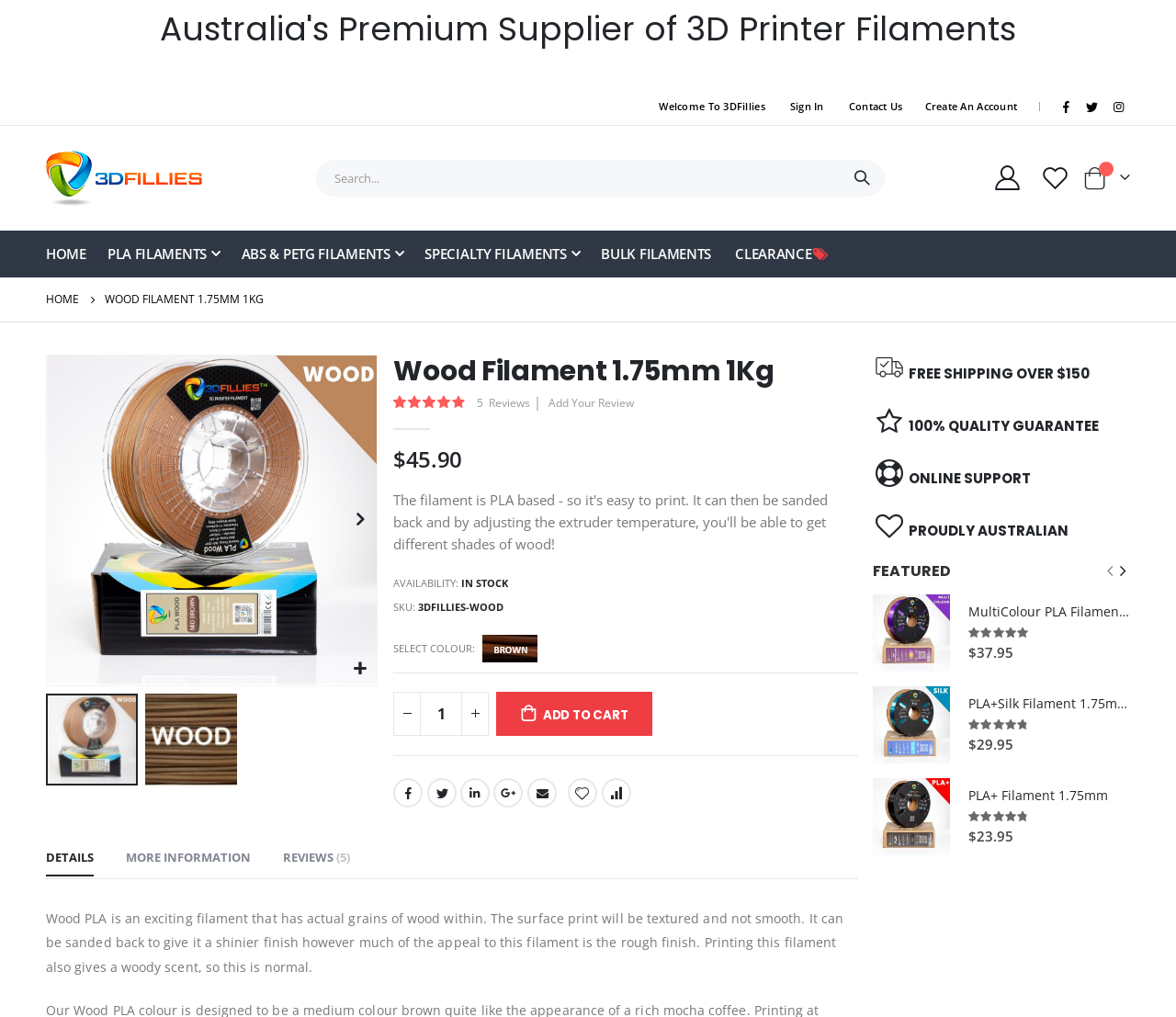Show the bounding box coordinates for the element that needs to be clicked to execute the following instruction: "Sign in to your account". Provide the coordinates in the form of four float numbers between 0 and 1, i.e., [left, top, right, bottom].

[0.662, 0.087, 0.71, 0.123]